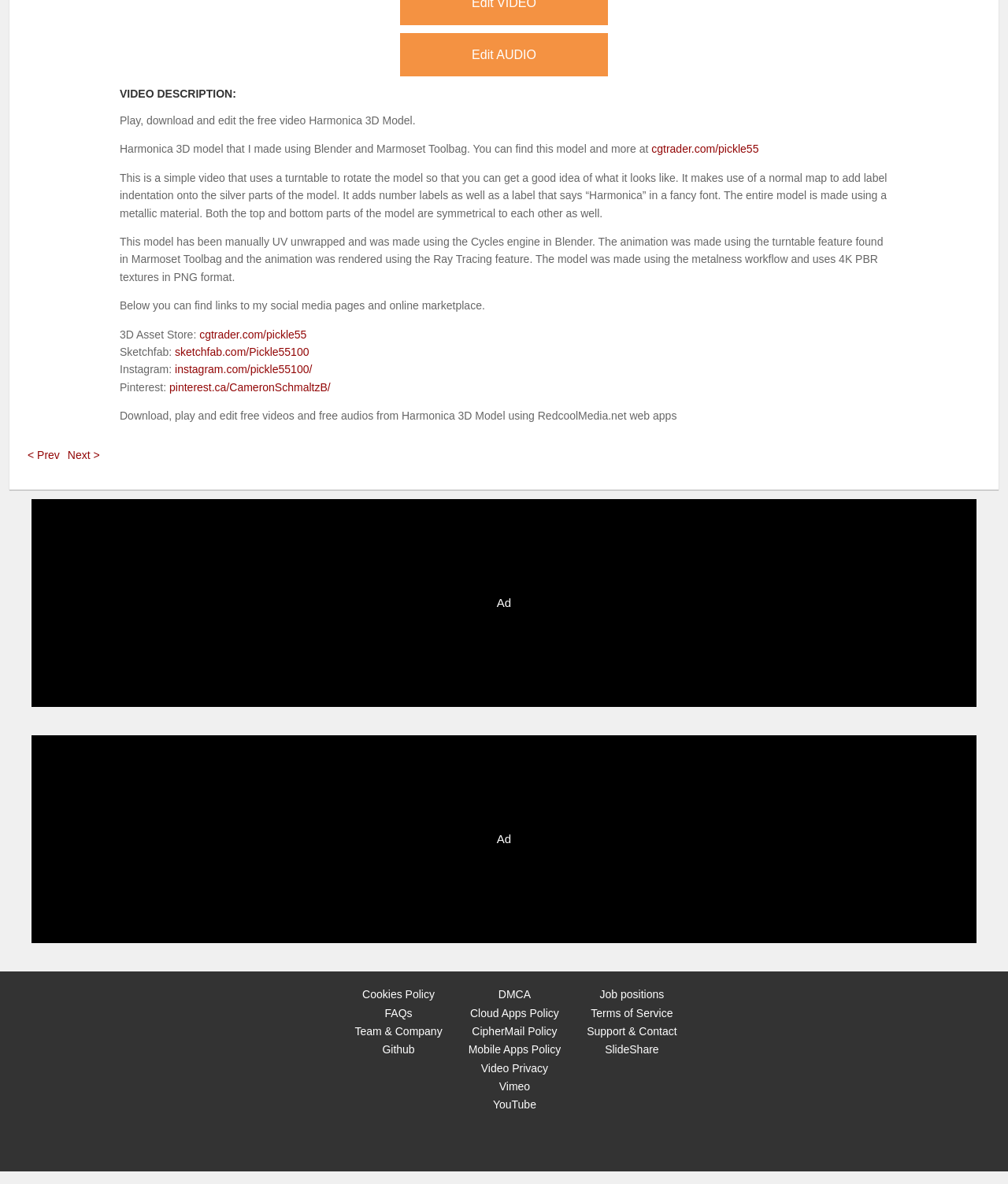Find the bounding box coordinates for the HTML element specified by: "Cloud Apps Policy".

[0.466, 0.85, 0.555, 0.861]